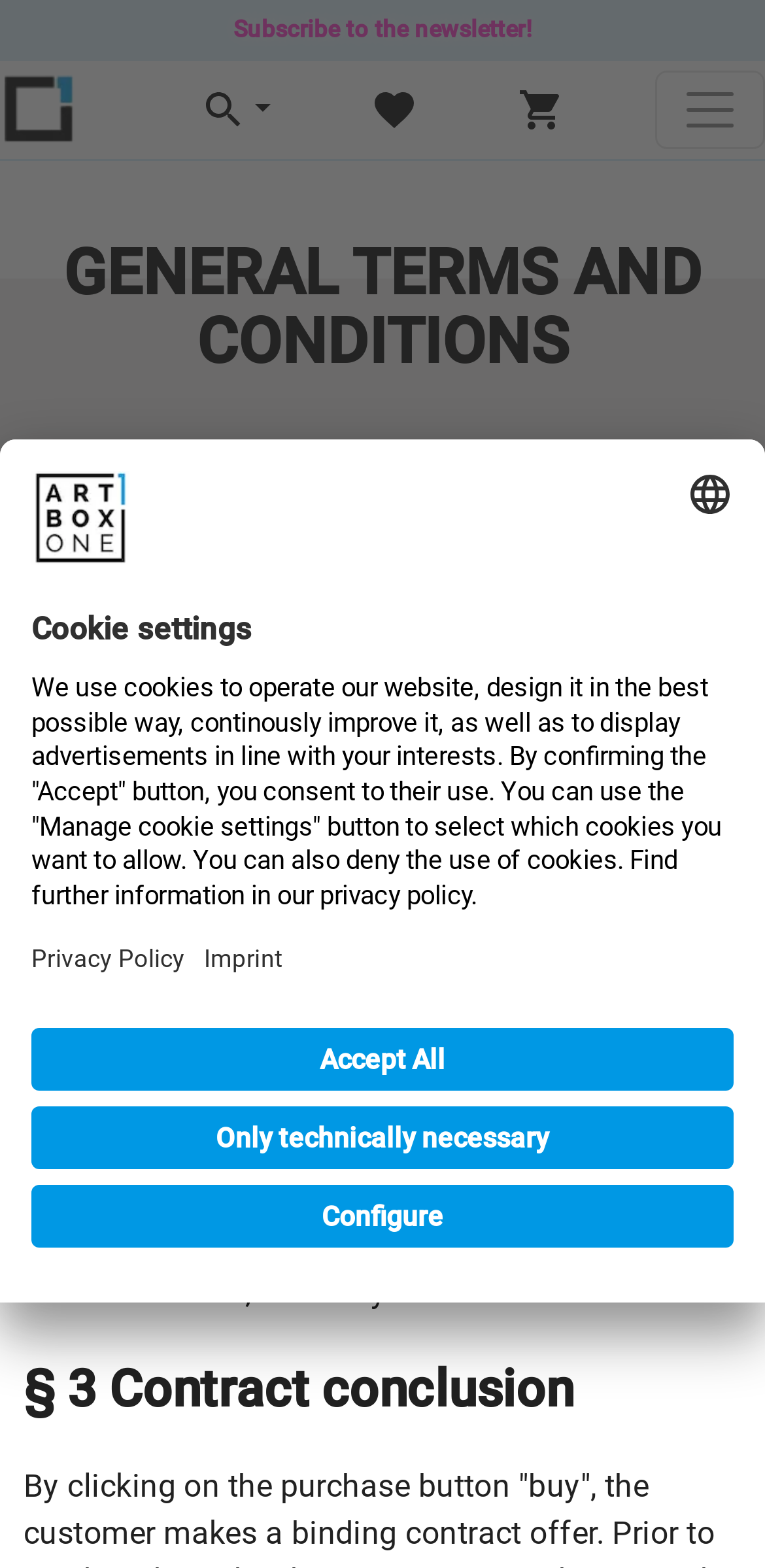Illustrate the webpage with a detailed description.

This webpage appears to be a terms and conditions page for a company called artboxONE. At the top of the page, there is a link to subscribe to a newsletter and a button to toggle navigation. Below this, there is a heading that reads "GENERAL TERMS AND CONDITIONS" followed by several sections, including "§ 1 Scope of application", "§ 2 Contract parties", and "§ 3 Contract conclusion". Each of these sections contains static text that outlines the terms and conditions of doing business with artboxONE.

On the left side of the page, there is a button to open privacy settings and a dialog box for cookie settings. The cookie settings dialog box is currently focused and takes up most of the page. It contains an ArtboxOne logo, a button to select a language, and a heading that reads "Cookie settings". Below this, there is a paragraph of text that explains how cookies are used on the website and provides options for managing cookie settings. There are also links to open the privacy policy and imprint.

At the bottom of the cookie settings dialog box, there are three buttons: "More Information", "Only technically necessary", and "Accept All". These buttons allow users to configure their cookie settings.